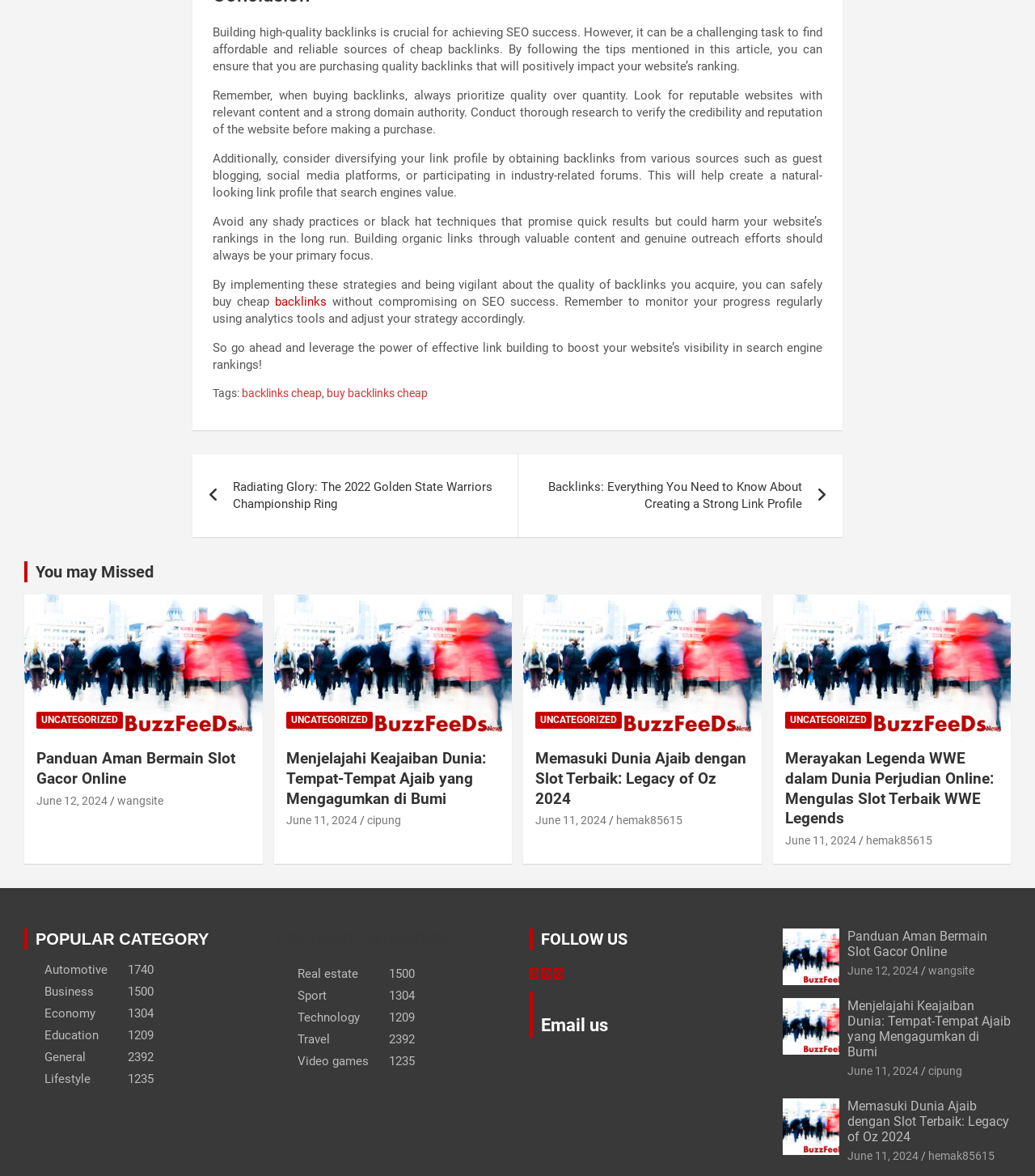Please find and report the bounding box coordinates of the element to click in order to perform the following action: "Click on the 'Posts' navigation". The coordinates should be expressed as four float numbers between 0 and 1, in the format [left, top, right, bottom].

[0.186, 0.386, 0.814, 0.456]